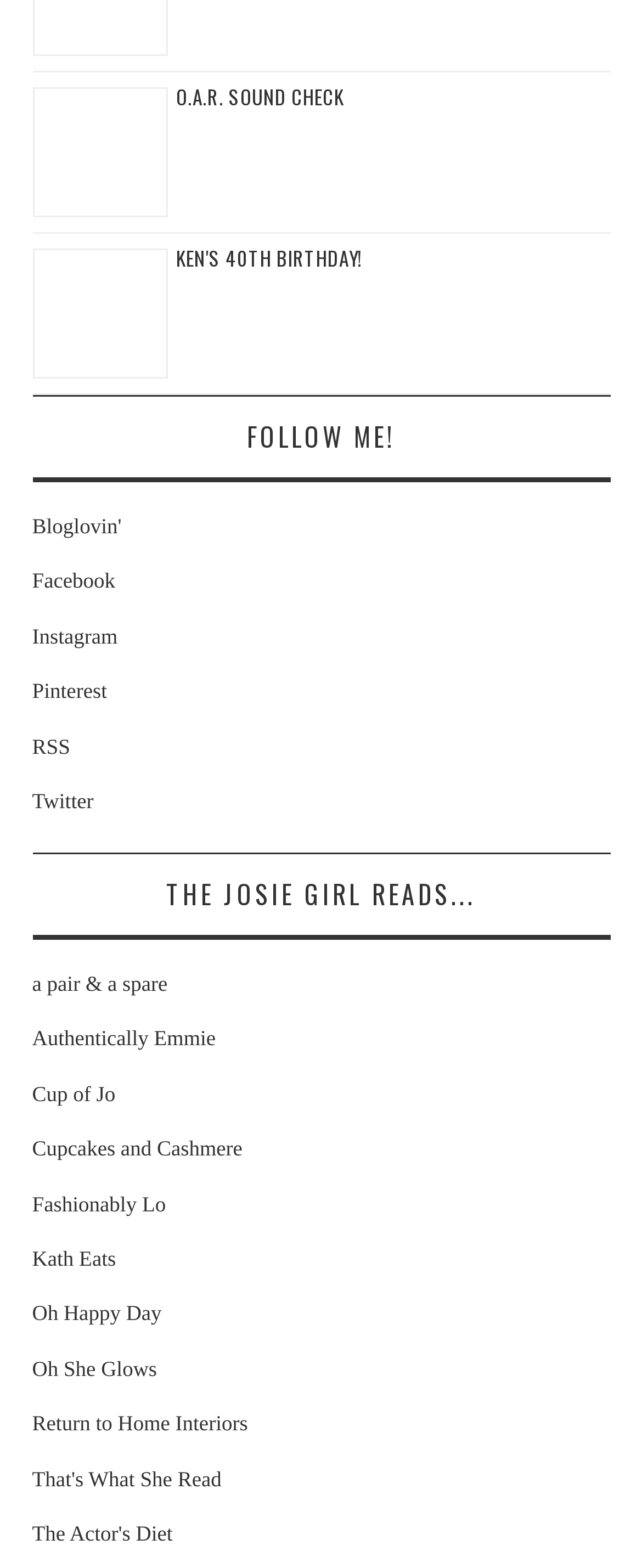Identify the bounding box coordinates for the element you need to click to achieve the following task: "Read THE JOSIE GIRL READS...". Provide the bounding box coordinates as four float numbers between 0 and 1, in the form [left, top, right, bottom].

[0.05, 0.561, 0.95, 0.599]